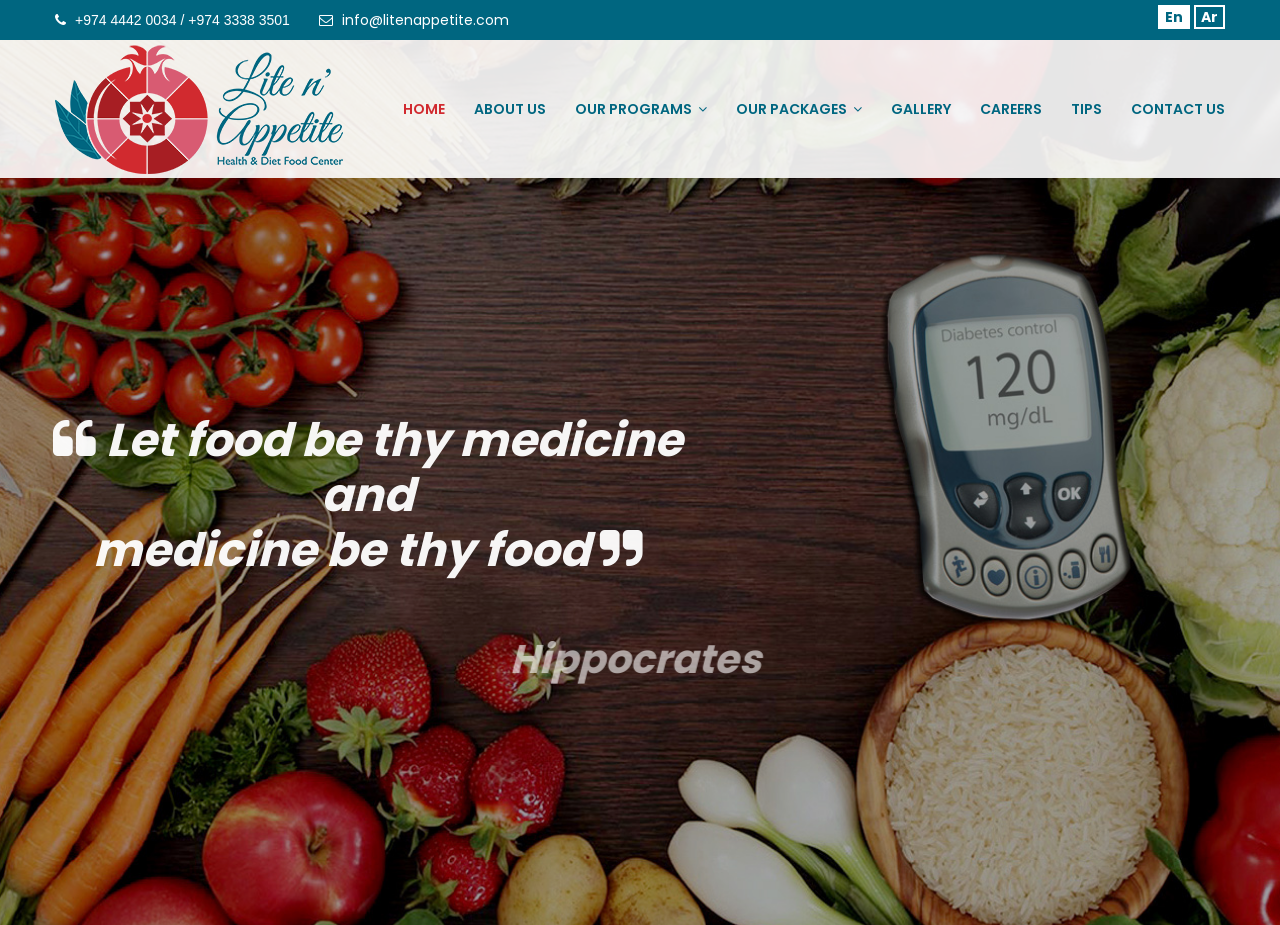Find the bounding box coordinates of the UI element according to this description: "aria-label="Search..." name="q" placeholder="Search..."".

None